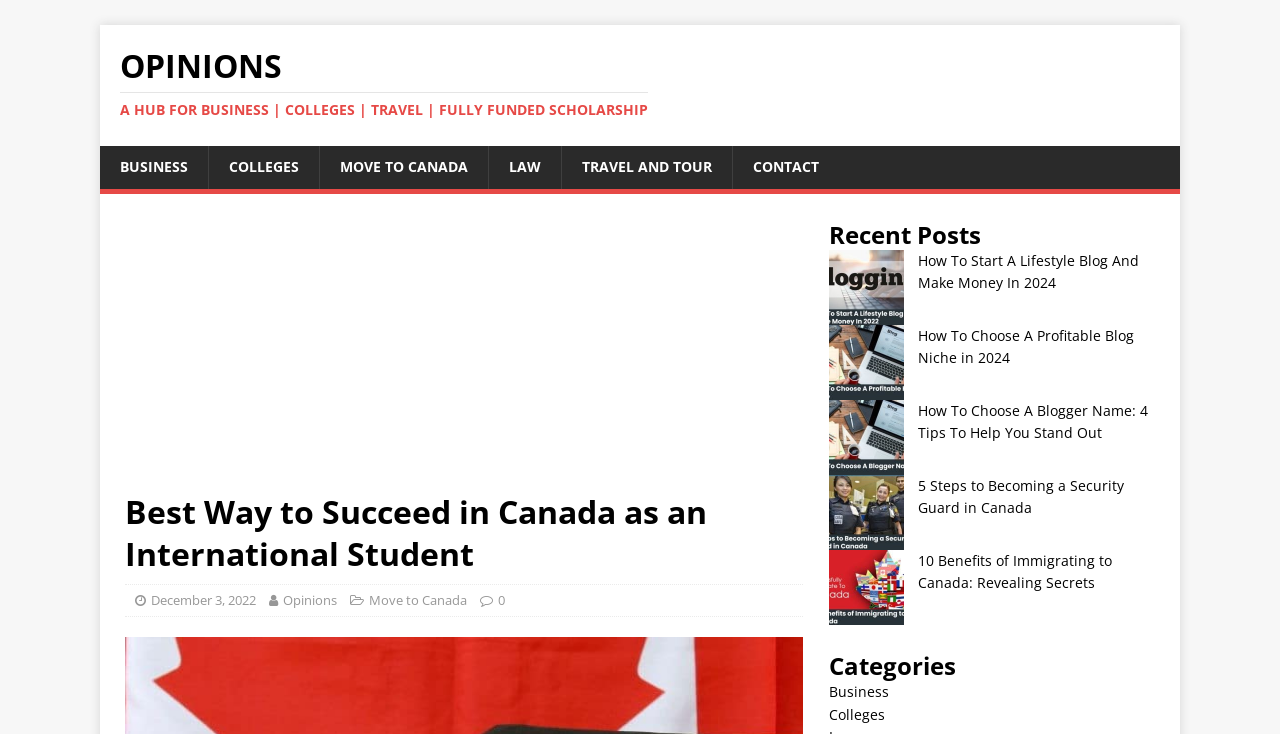Elaborate on the different components and information displayed on the webpage.

The webpage is about opinions and advice on various topics, with a focus on international students in Canada. At the top, there is a header section with a link to "OPINIONS" and a subtitle "A HUB FOR BUSINESS | COLLEGES | TRAVEL | FULLY FUNDED SCHOLARSHIP". Below this, there are several links to different categories, including "BUSINESS", "COLLEGES", "MOVE TO CANADA", "LAW", "TRAVEL AND TOUR", and "CONTACT".

The main content of the page is divided into two sections. On the left, there is a header with the title "Best Way to Succeed in Canada as an International Student" and a series of links to related articles, including the date and category of each article. On the right, there is a section titled "Recent Posts" with several links to recent articles, each accompanied by an image. The articles are about various topics, including lifestyle blogging, choosing a profitable blog niche, and becoming a security guard in Canada.

At the bottom of the page, there is a section titled "Categories" with links to different categories, including "Business" and "Colleges". There is also an advertisement iframe in the middle of the page. Overall, the webpage appears to be a blog or opinion-based website with a focus on providing advice and information to international students in Canada.